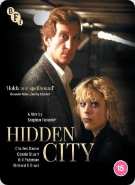Elaborate on the contents of the image in great detail.

The image features the cover art for the film "Hidden City." It prominently displays two central characters, portrayed by Charles Rainer and Colette Stuart, who embody the film's mysterious and dramatic atmosphere. The backdrop suggests a moody urban setting, enhancing the film's themes of intrigue and discovery. The title "HIDDEN CITY" is prominently featured, along with the tagline "Hold on to your spellbound!" which hints at a captivating storyline. Additionally, the cover includes the BFI (British Film Institute) logo, indicating its prestigious recognition. The rating of 15 suggests it is intended for mature audiences, emphasizing the film's potentially intense content.